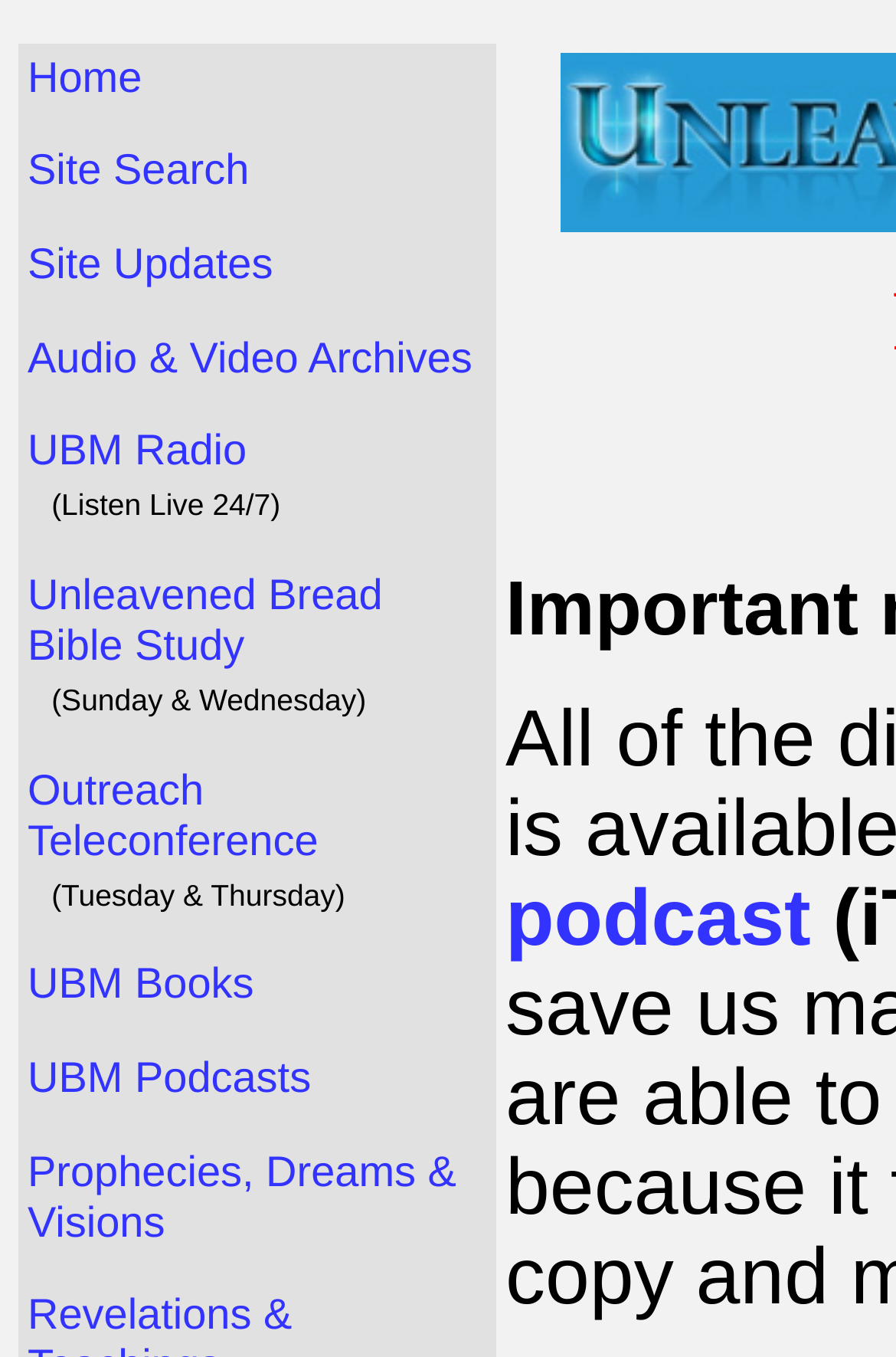Locate the bounding box coordinates of the clickable area to execute the instruction: "Go to next slide". Provide the coordinates as four float numbers between 0 and 1, represented as [left, top, right, bottom].

None